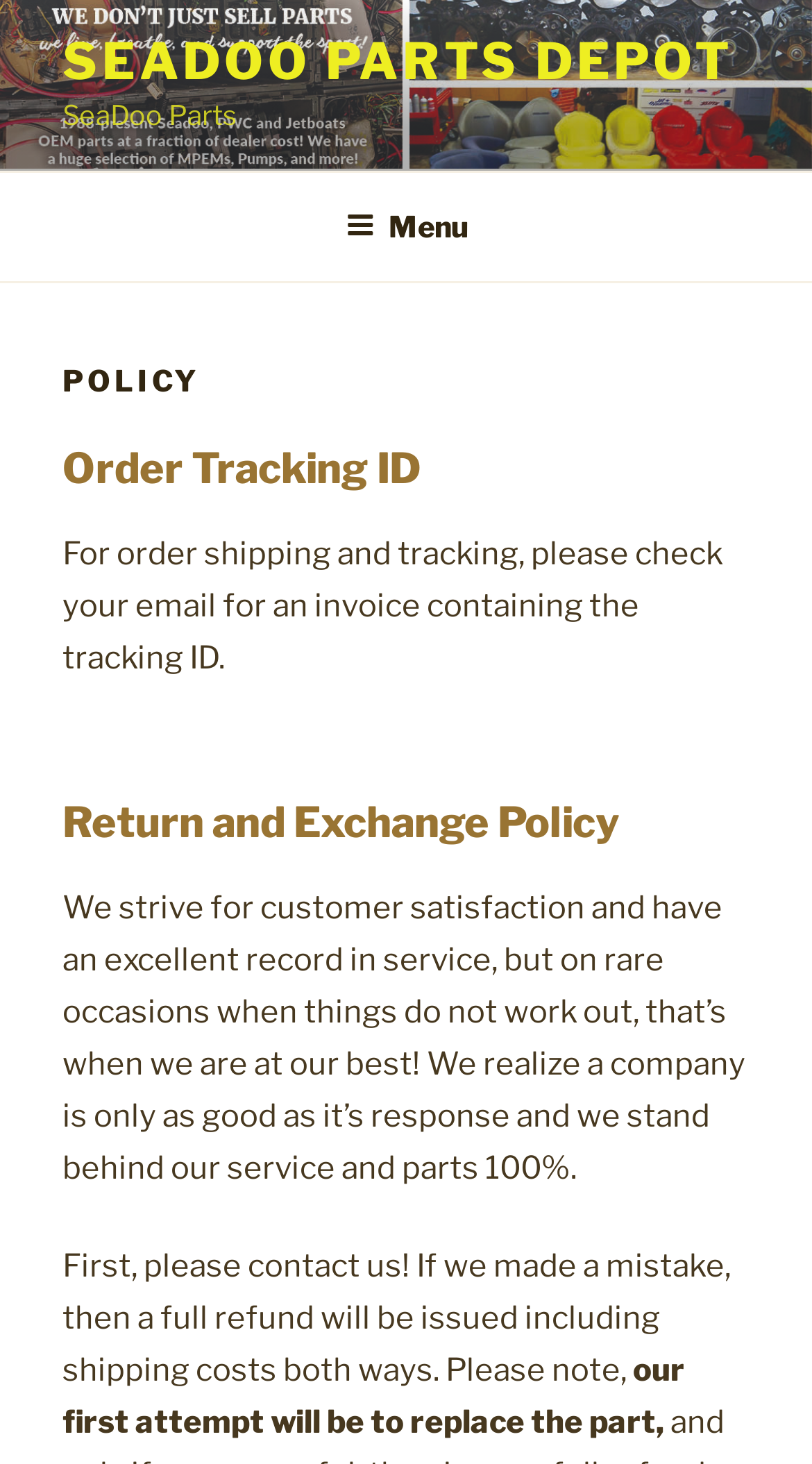Please study the image and answer the question comprehensively:
What is the goal of SeaDoo Parts Depot?

Based on the StaticText element, 'We strive for customer satisfaction and have an excellent record in service...', I can understand that the goal of SeaDoo Parts Depot is to achieve customer satisfaction.